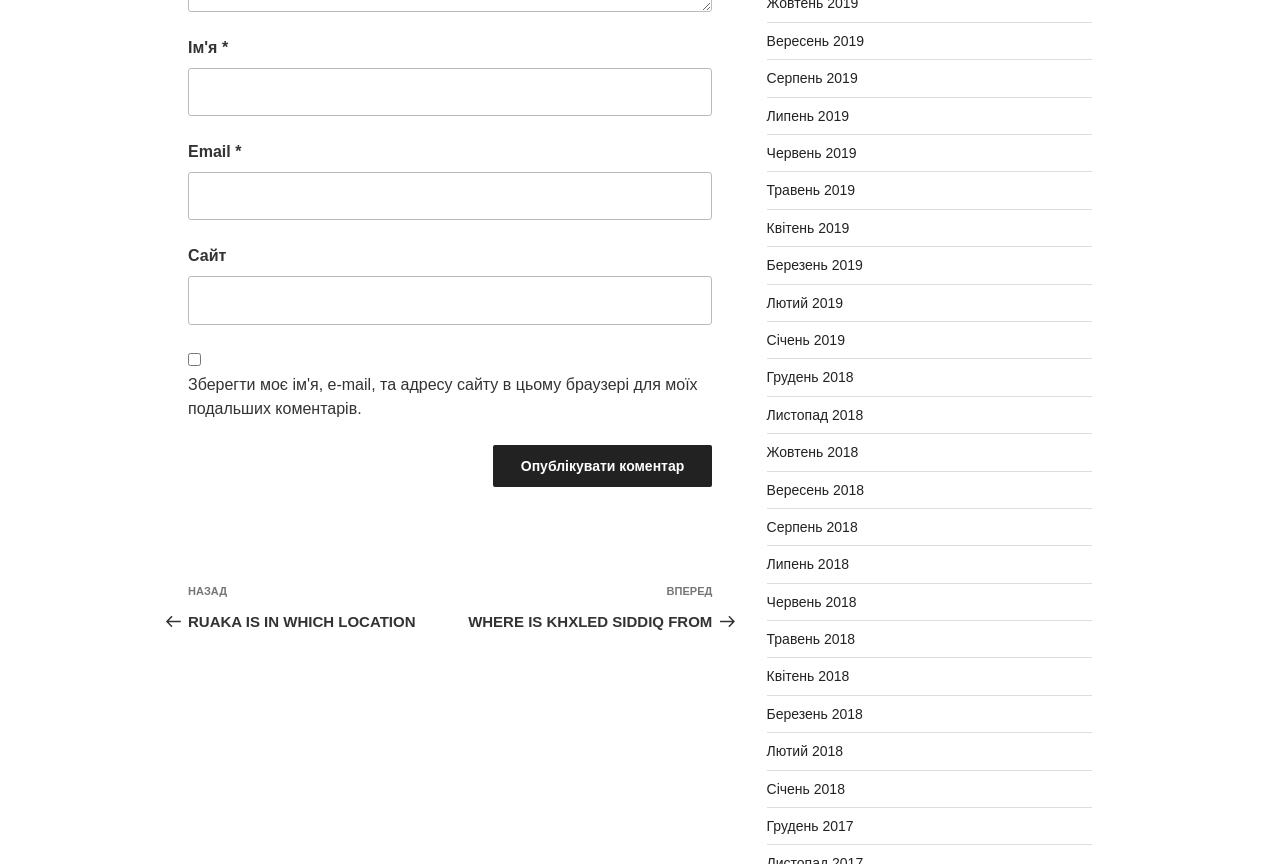Could you locate the bounding box coordinates for the section that should be clicked to accomplish this task: "Enter your name".

[0.147, 0.078, 0.556, 0.134]